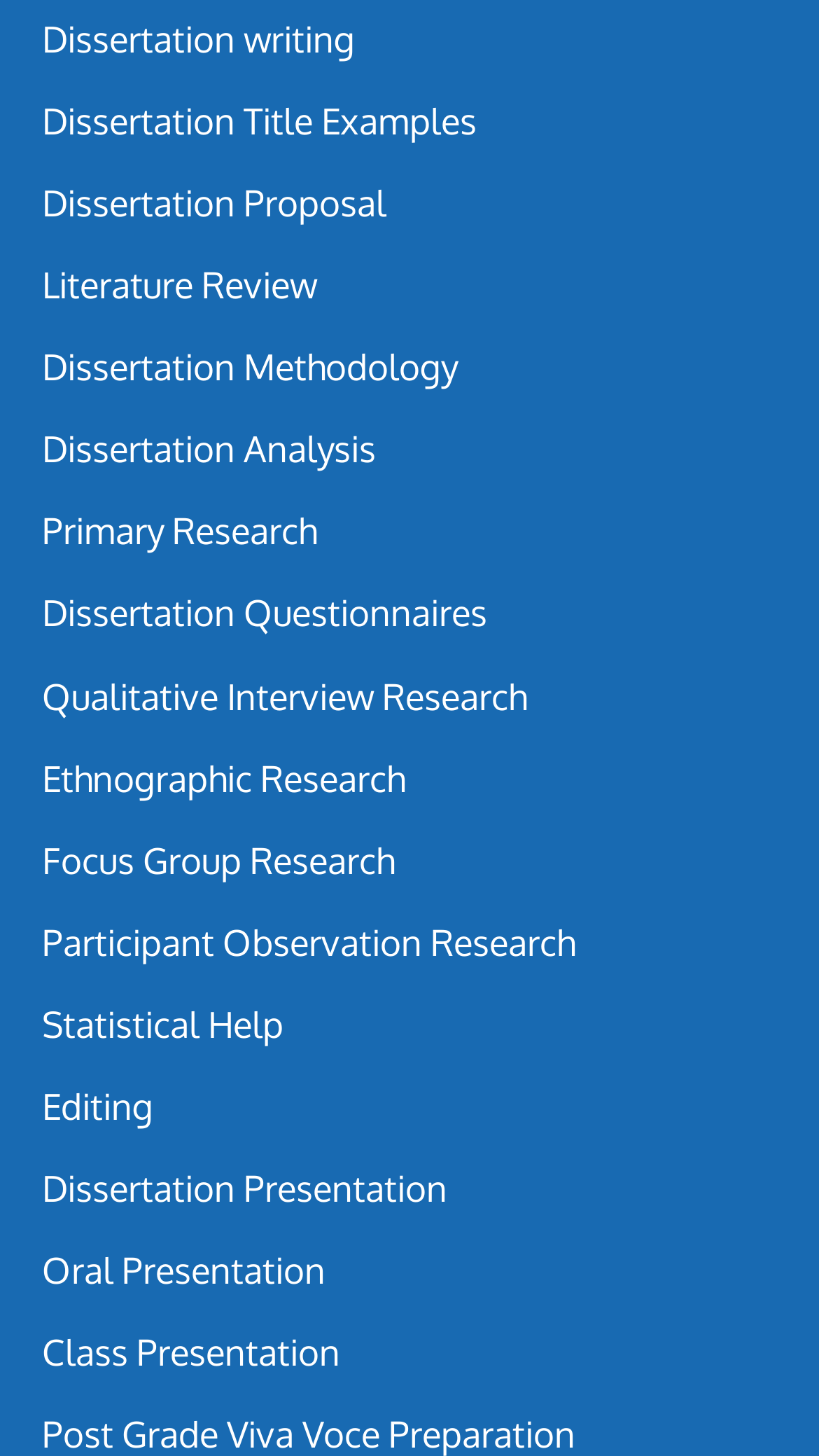What type of service is offered on the webpage?
Please provide a single word or phrase based on the screenshot.

Dissertation writing services